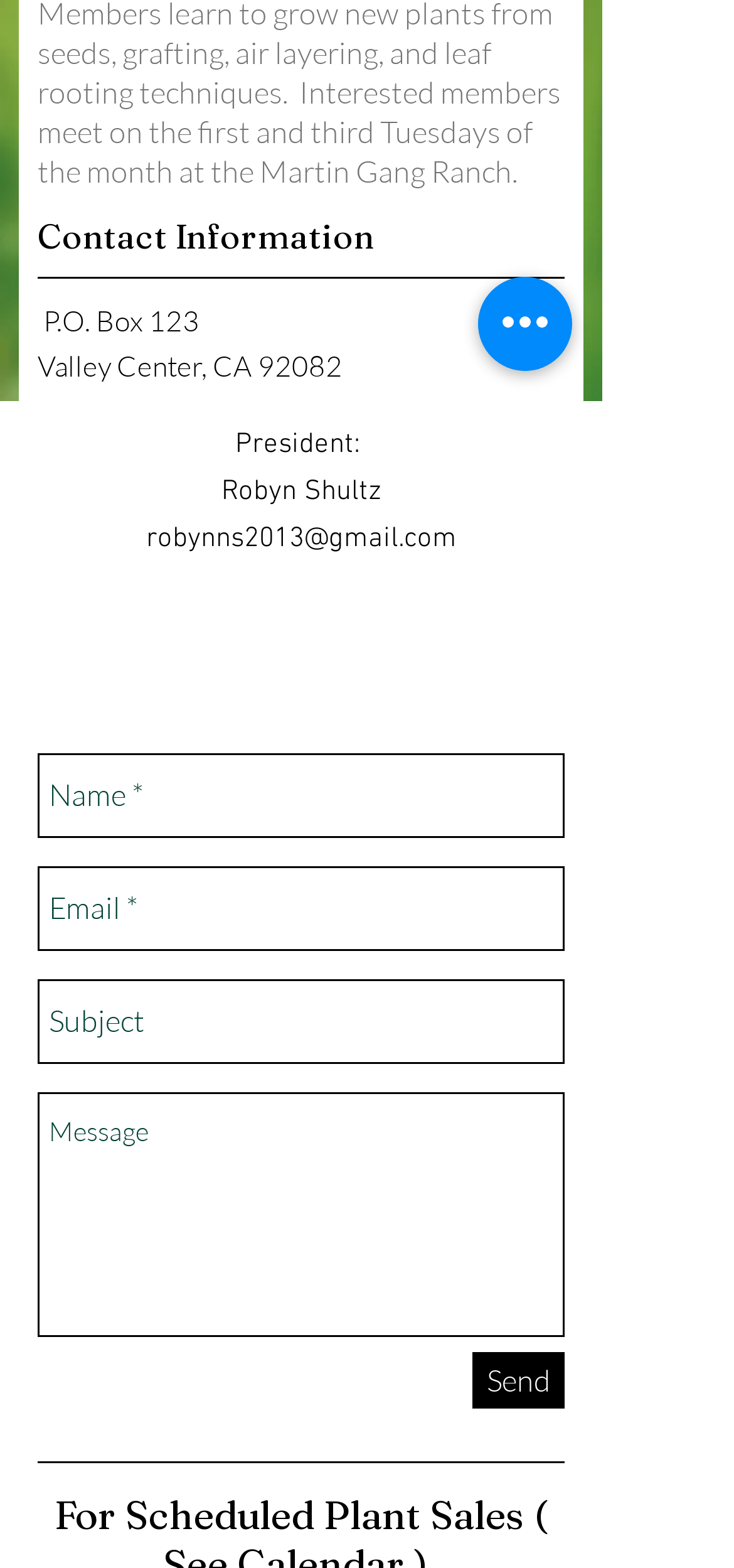Locate the bounding box of the UI element described by: "aria-label="Quick actions"" in the given webpage screenshot.

[0.651, 0.177, 0.779, 0.237]